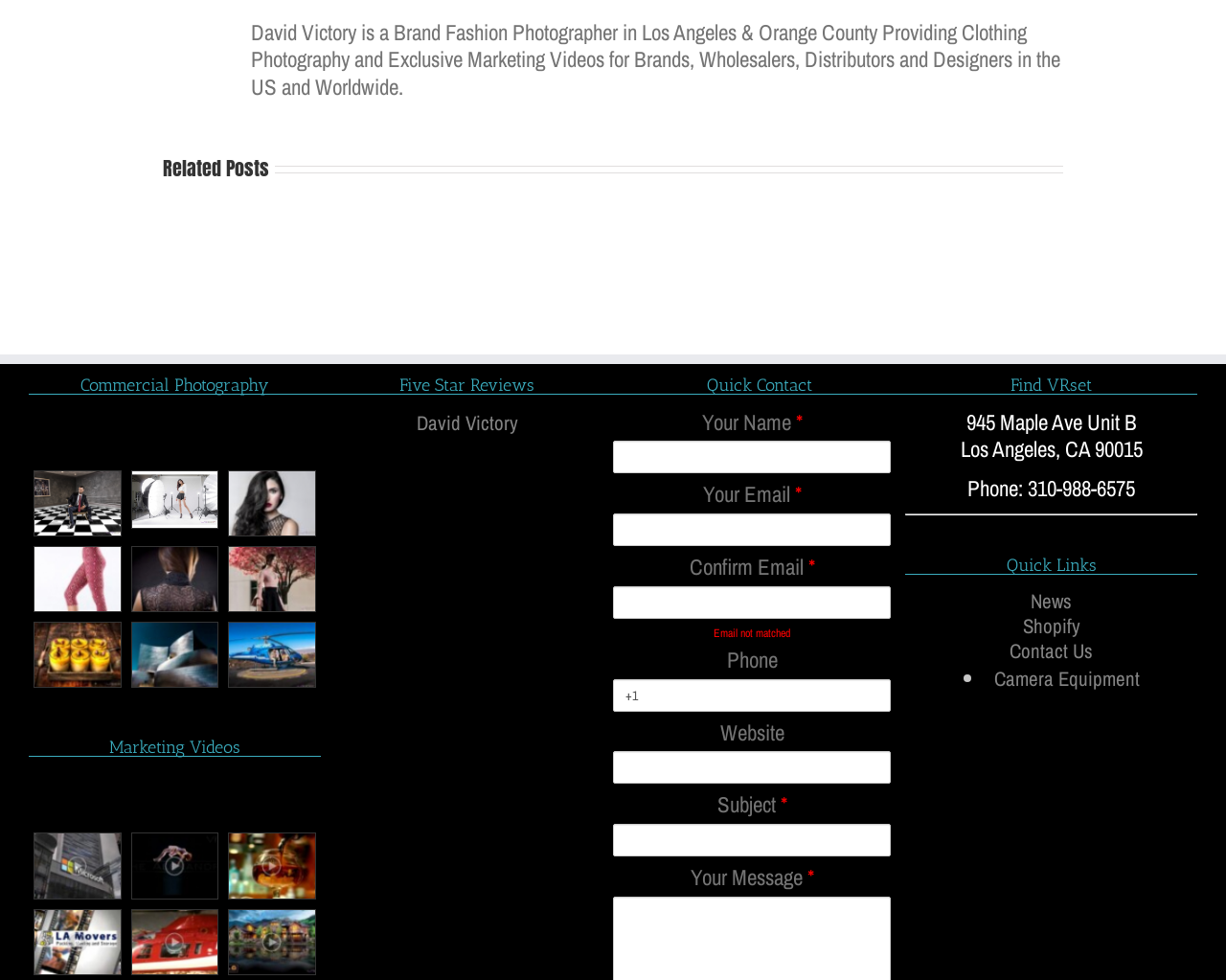Identify and provide the bounding box for the element described by: "parent_node: David Victory".

[0.281, 0.46, 0.48, 0.488]